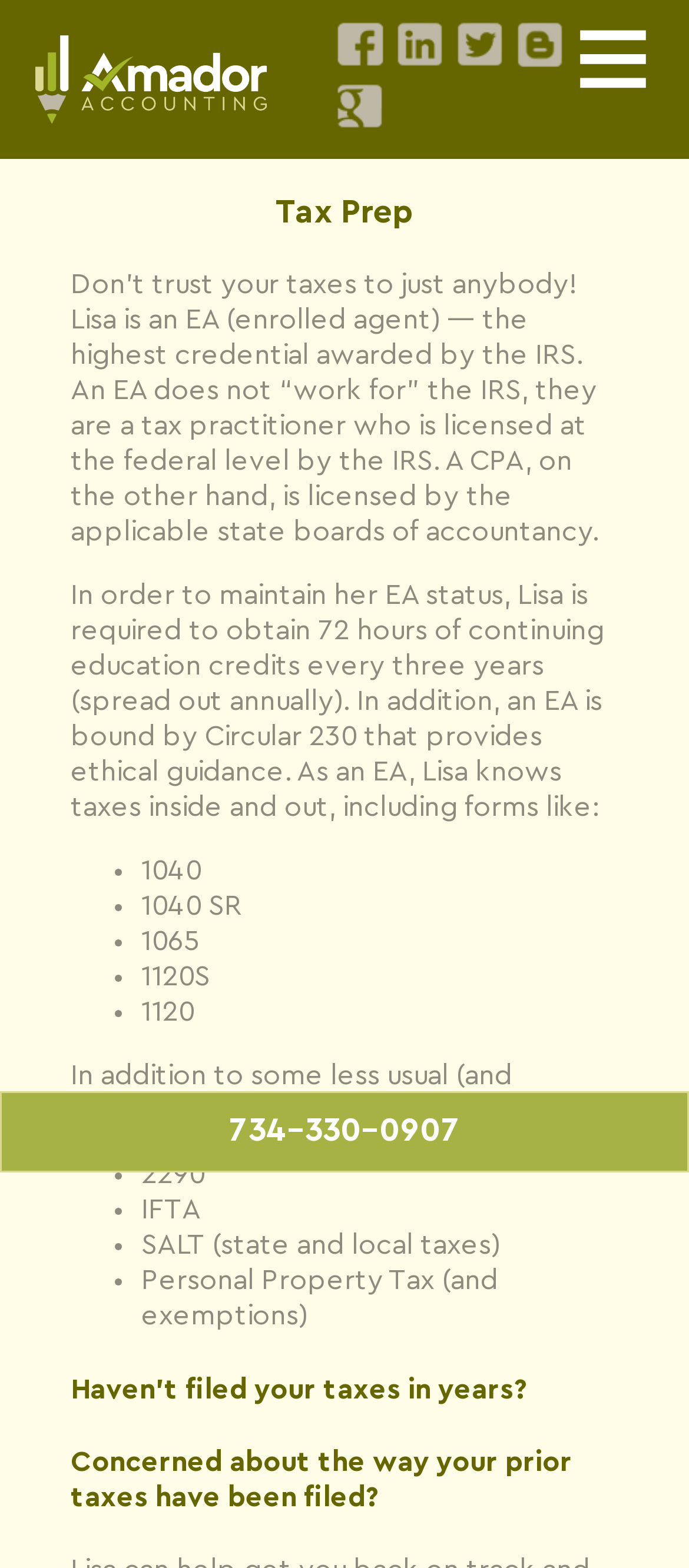Find the bounding box coordinates of the element I should click to carry out the following instruction: "follow the link to TAI CHI".

None